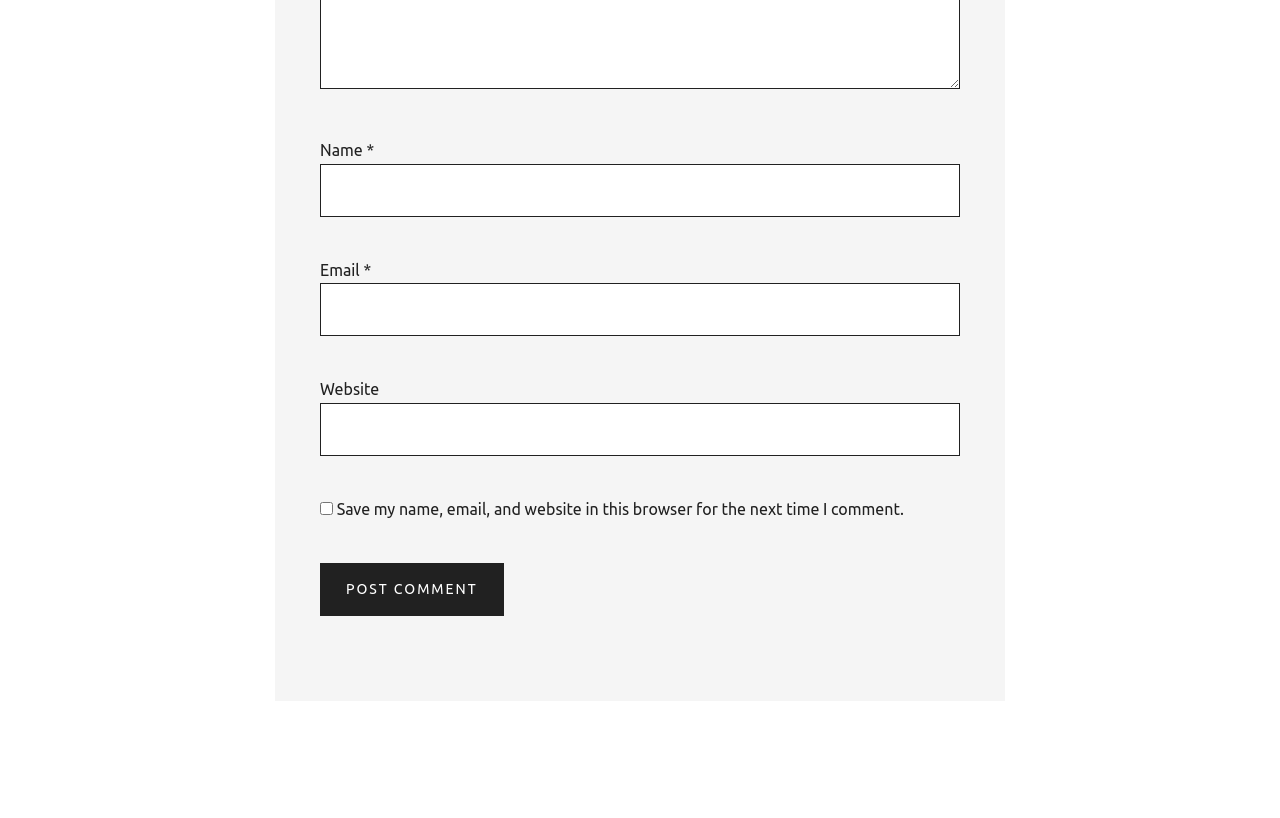What is the purpose of the checkbox?
Provide a detailed and well-explained answer to the question.

The purpose of the checkbox is to save the commenter's name, email, and website in the browser for the next time they comment, as indicated by the checkbox label.